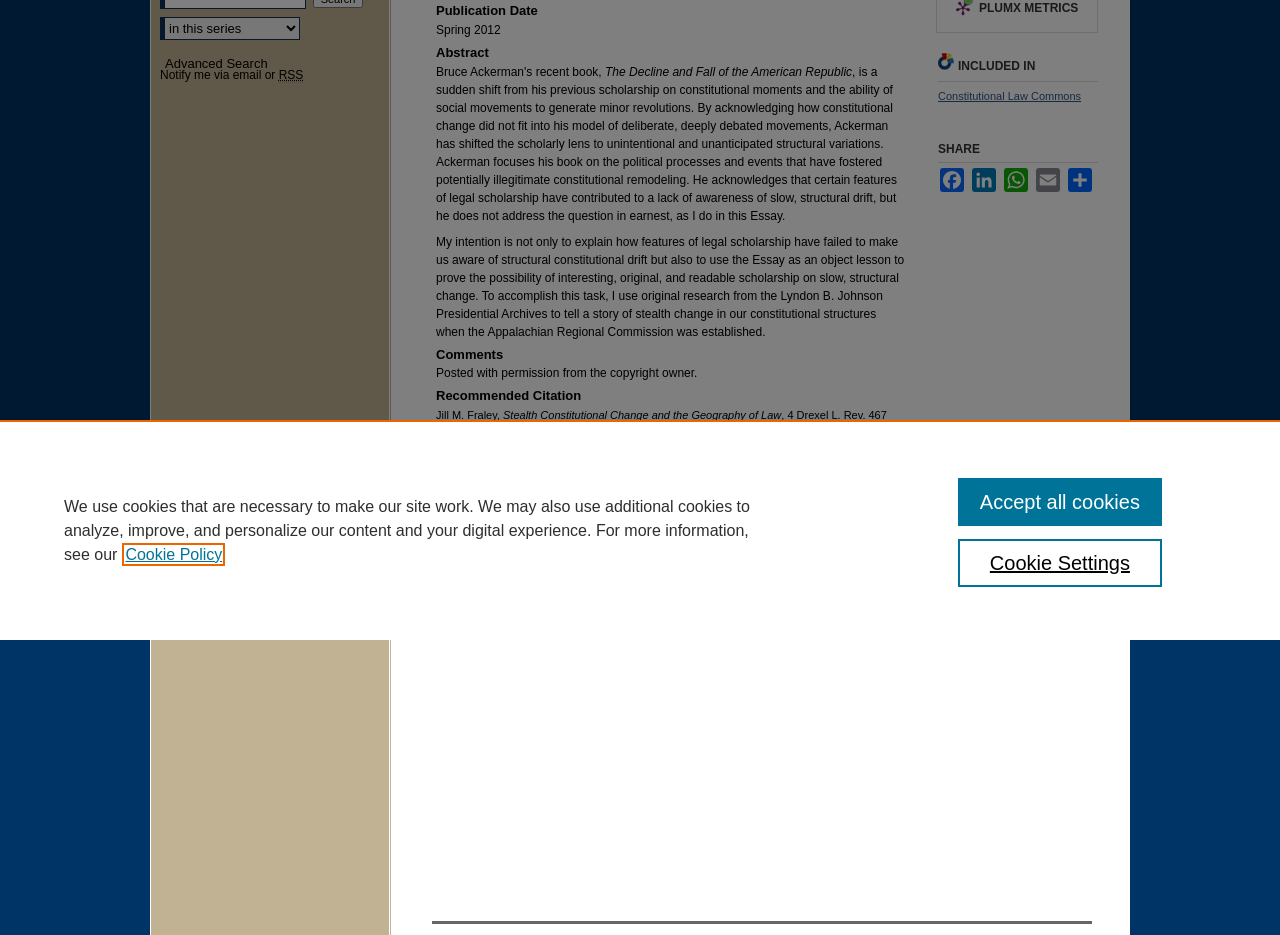Please provide the bounding box coordinates in the format (top-left x, top-left y, bottom-right x, bottom-right y). Remember, all values are floating point numbers between 0 and 1. What is the bounding box coordinate of the region described as: Accept all cookies

[0.748, 0.511, 0.908, 0.563]